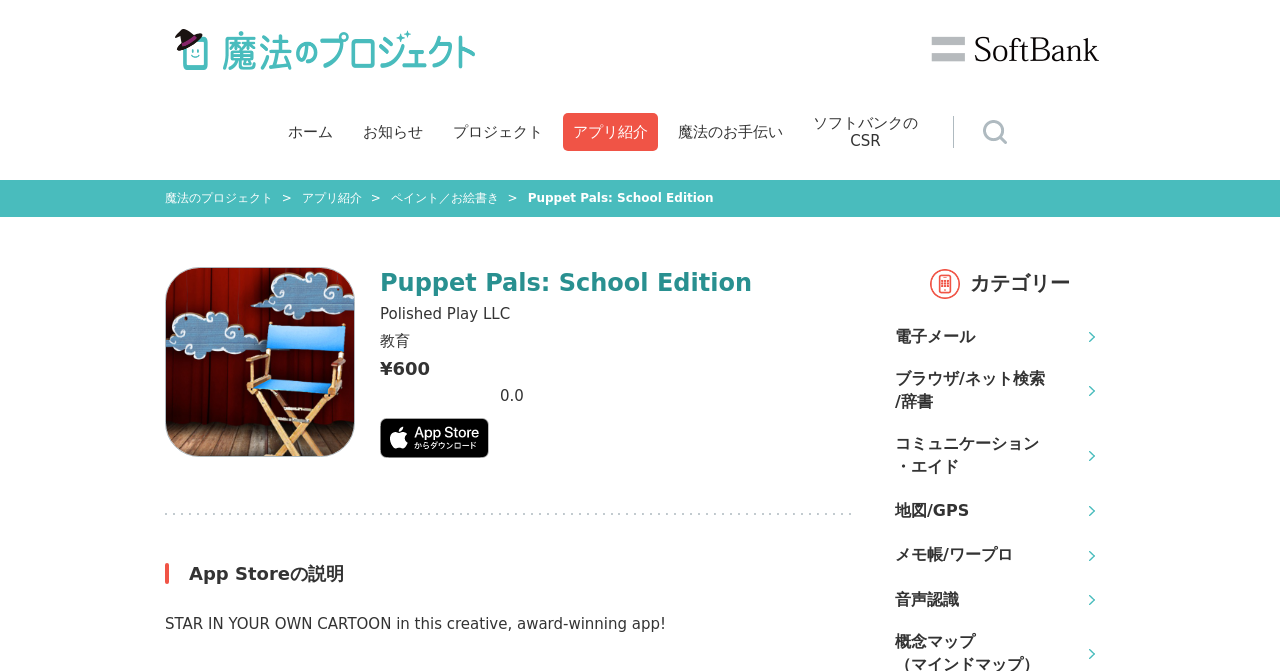Given the element description "Site Map", identify the bounding box of the corresponding UI element.

None